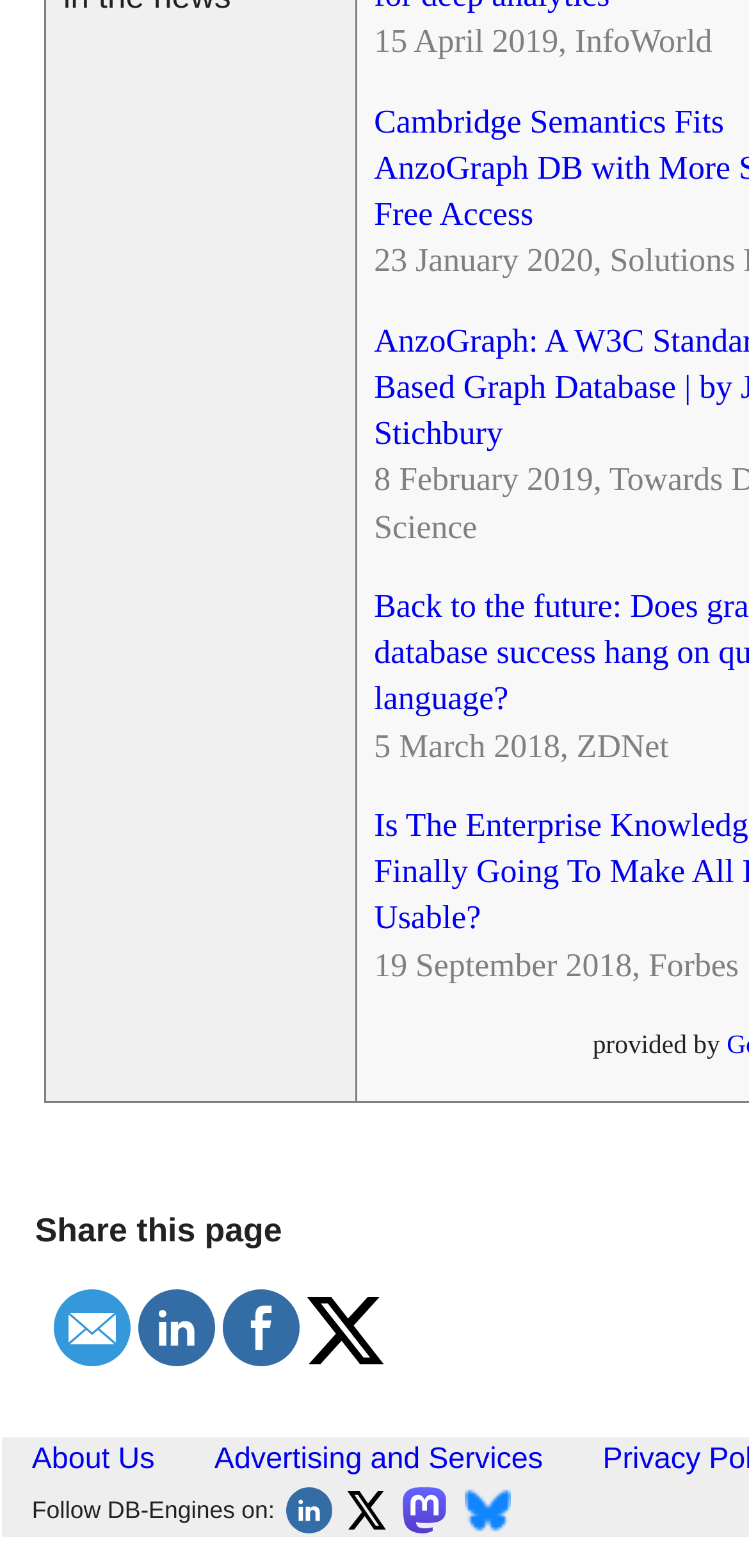What is the date of the Forbes article?
Based on the visual, give a brief answer using one word or a short phrase.

19 September 2018